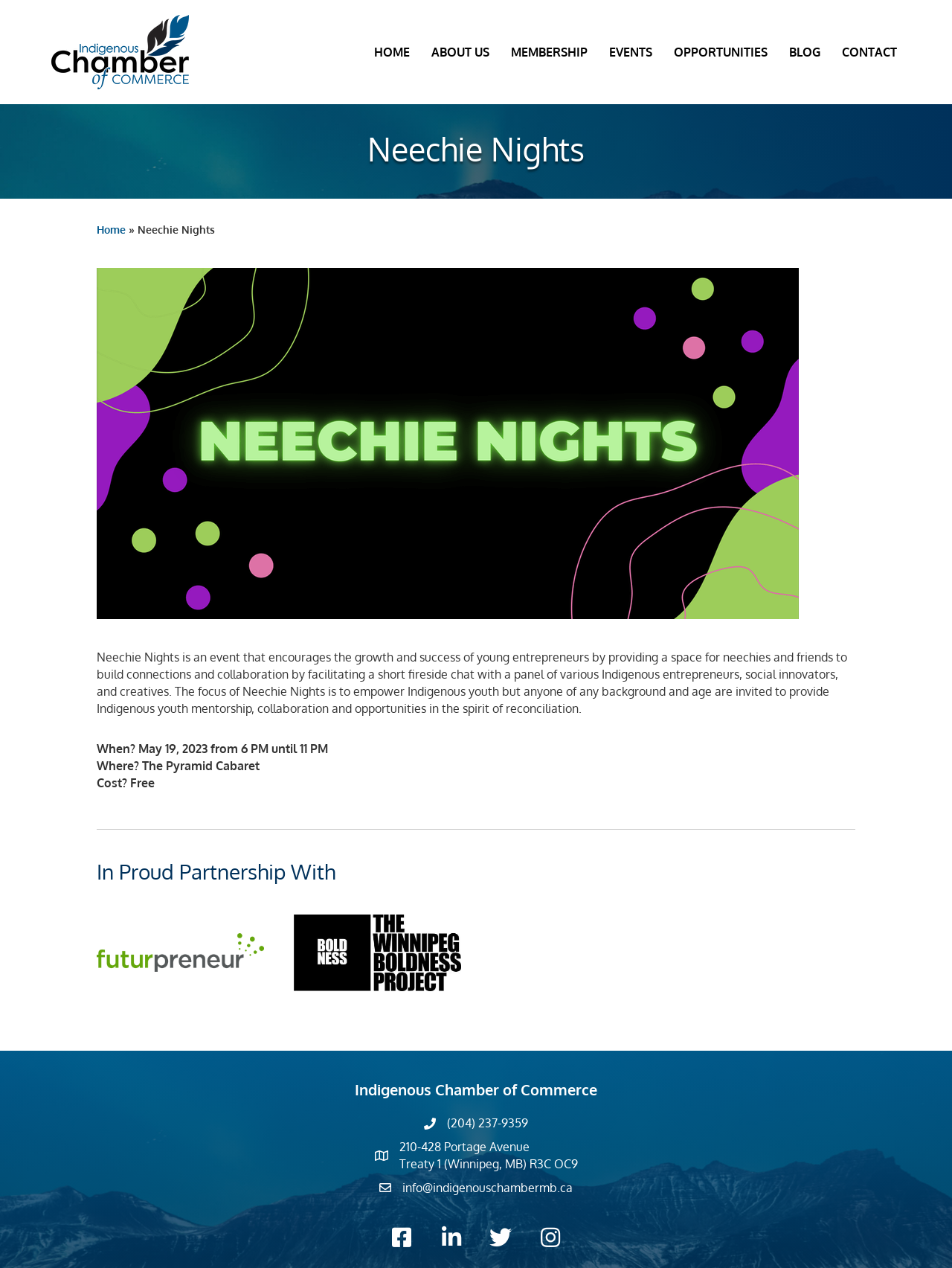Please find the bounding box coordinates (top-left x, top-left y, bottom-right x, bottom-right y) in the screenshot for the UI element described as follows: alt="icc grandrapids logo" title="icc-grandrapids-logo"

[0.054, 0.034, 0.198, 0.046]